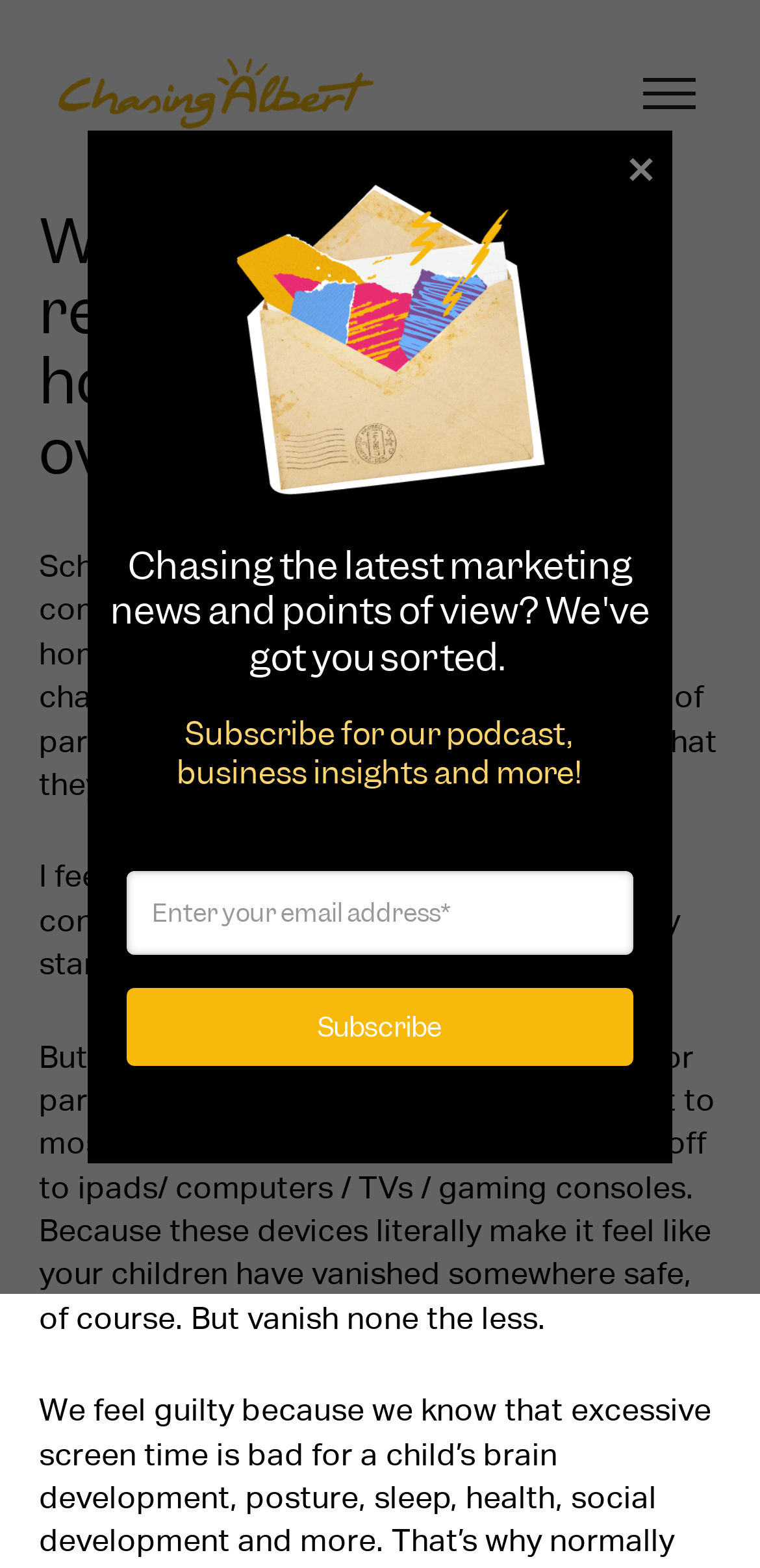What is the main topic of the webpage?
Using the image as a reference, deliver a detailed and thorough answer to the question.

Based on the static text elements, it appears that the webpage is discussing the challenges faced by working parents during school holidays, and the feelings of guilt and neglect that come with it.